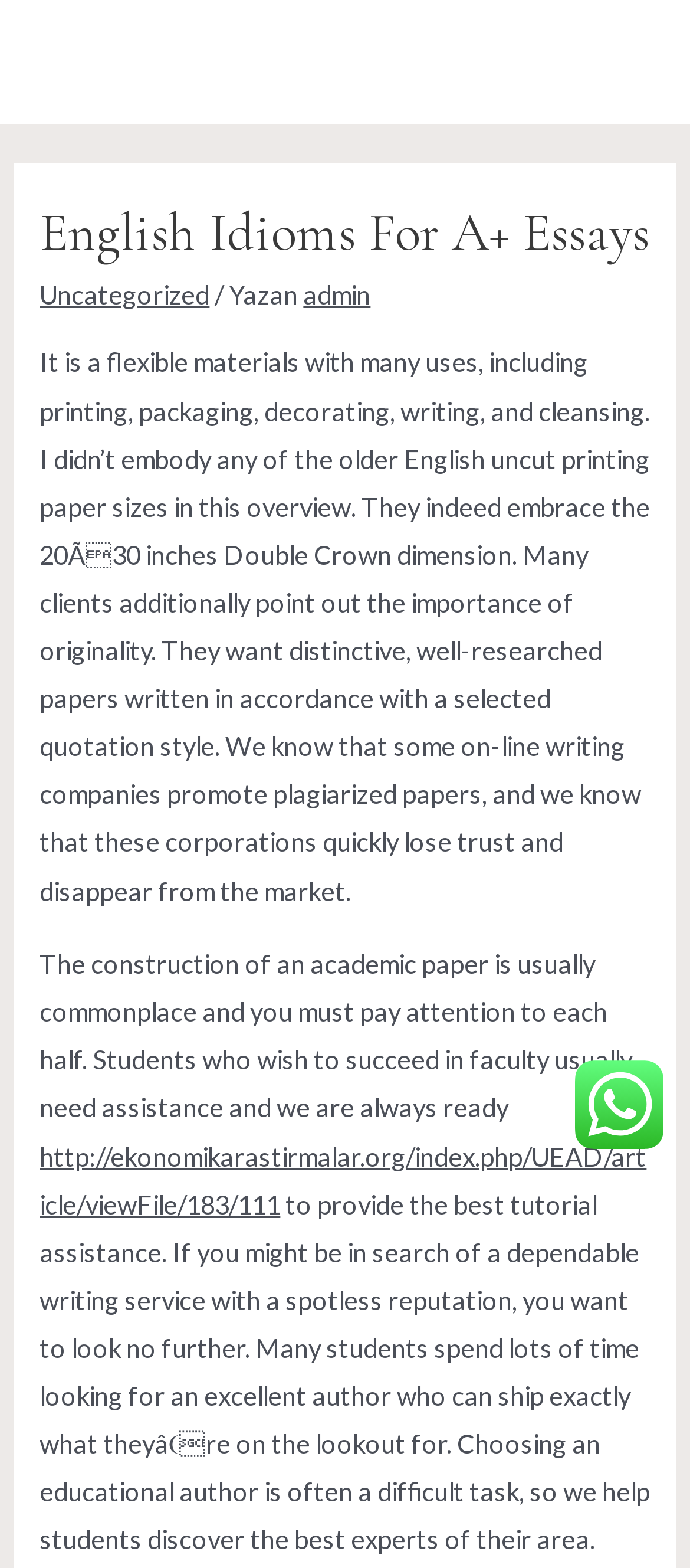How many links are on the webpage?
Using the information from the image, give a concise answer in one word or a short phrase.

4